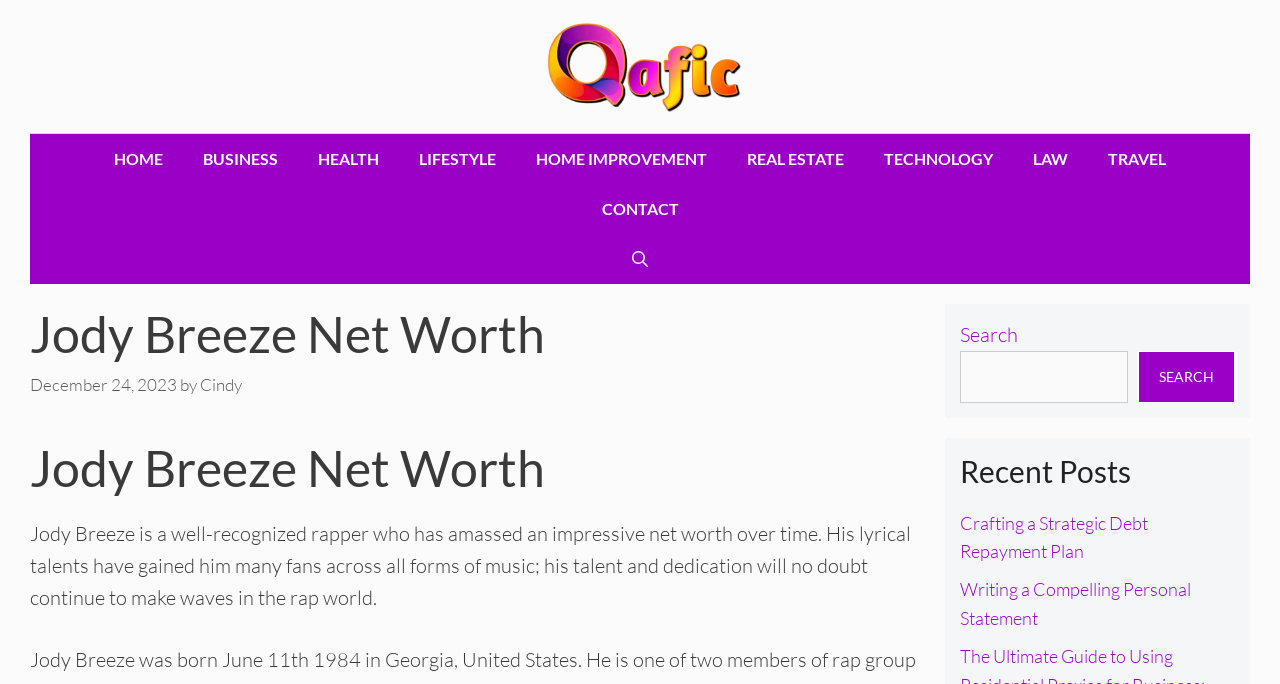Locate the bounding box coordinates of the element I should click to achieve the following instruction: "Check the Recent Posts section".

[0.75, 0.662, 0.965, 0.714]